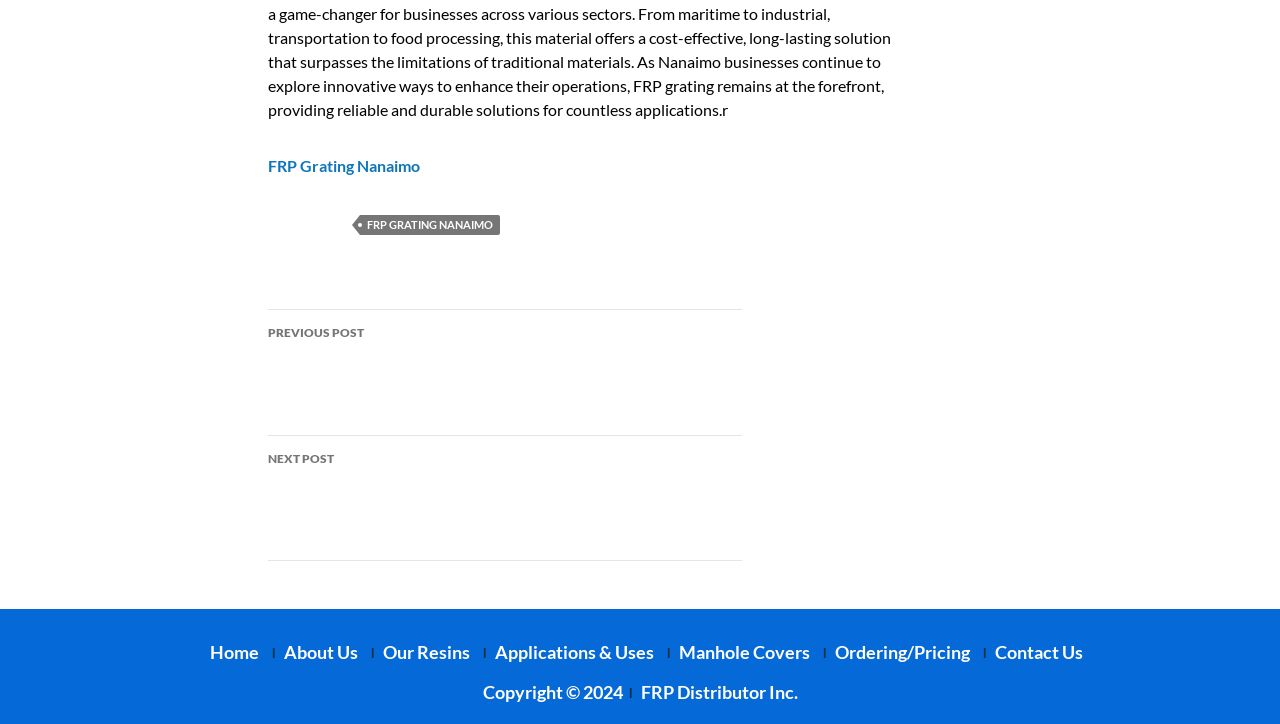Give a short answer using one word or phrase for the question:
How many links are present in the footer section?

2